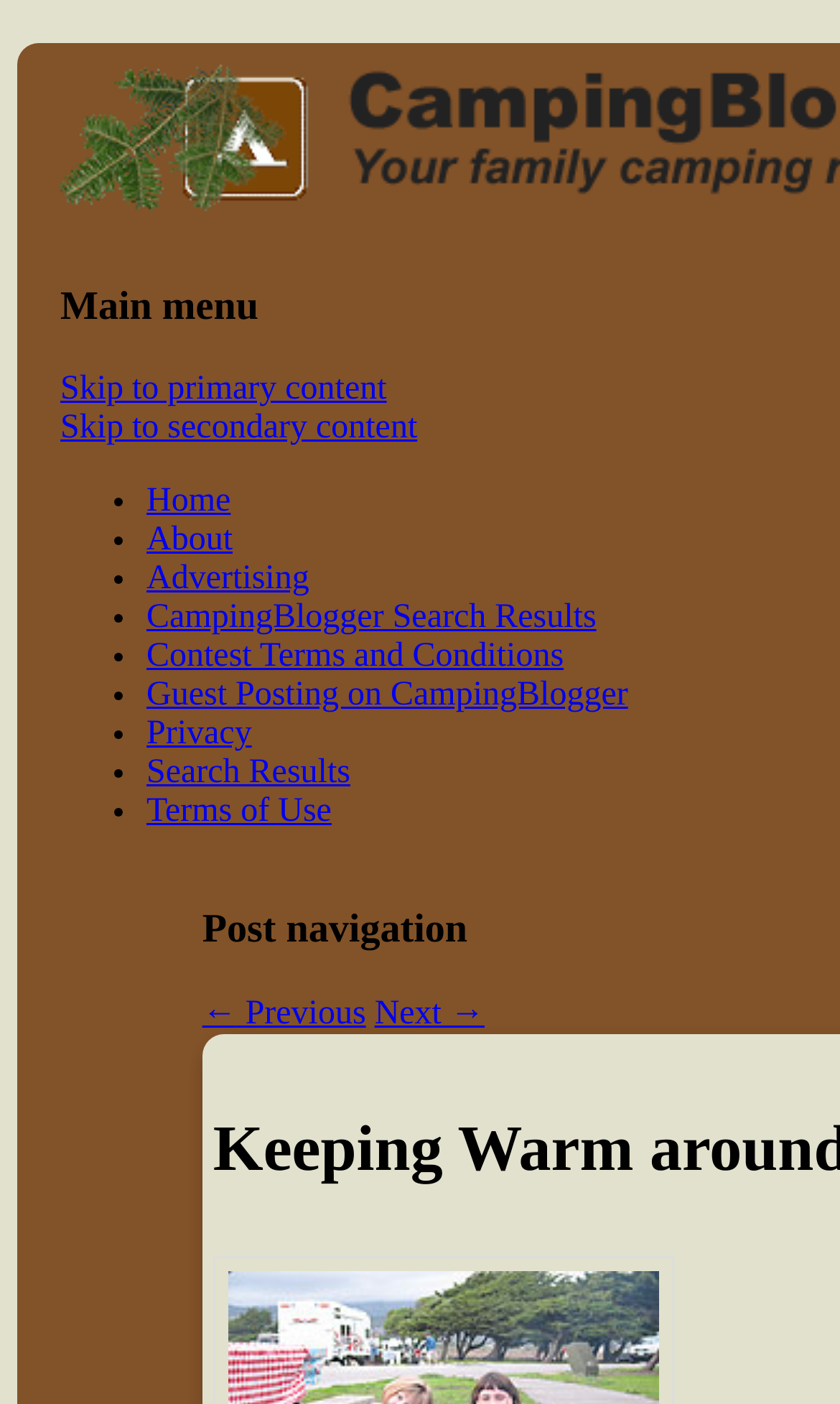How many navigation links are there?
Utilize the information in the image to give a detailed answer to the question.

I counted the number of links in the navigation menu, which includes Home, About, Advertising, CampingBlogger Search Results, Contest Terms and Conditions, Guest Posting on CampingBlogger, Privacy, Search Results, and Terms of Use.